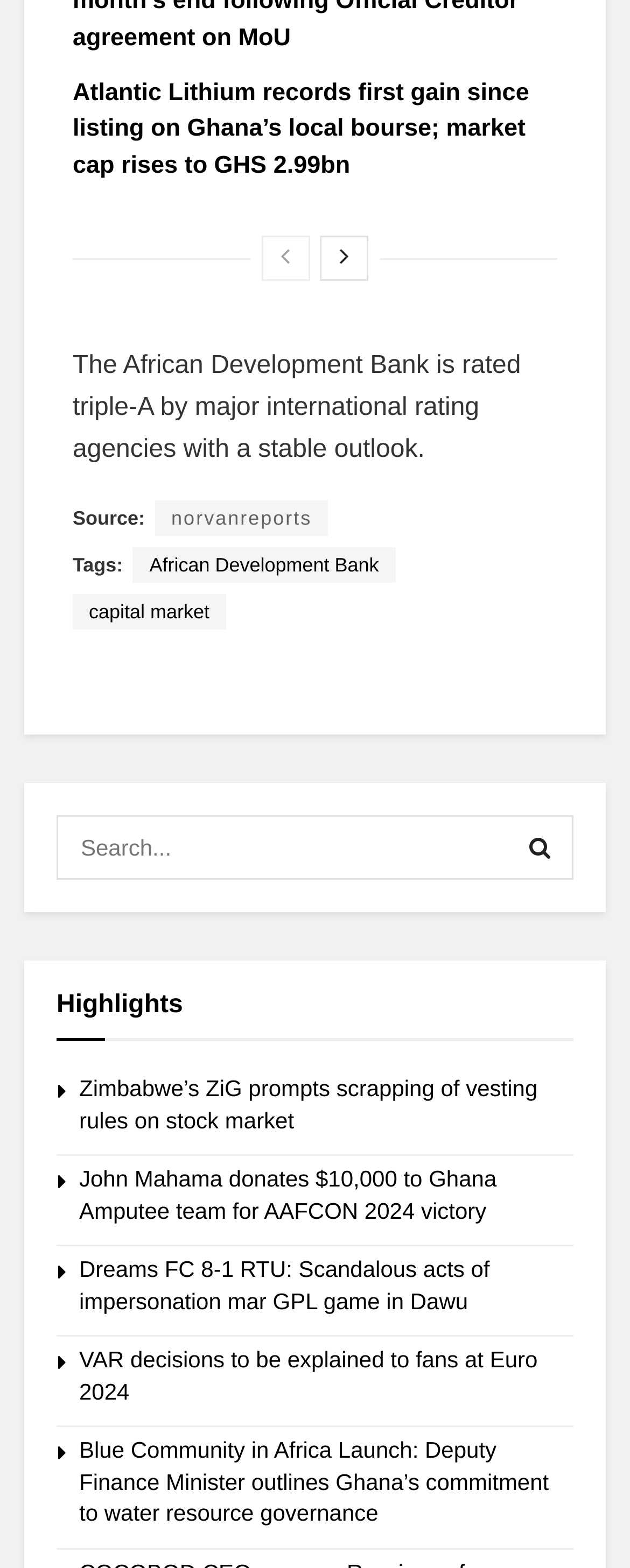Locate the UI element described as follows: "title="Previous"". Return the bounding box coordinates as four float numbers between 0 and 1 in the order [left, top, right, bottom].

[0.415, 0.15, 0.492, 0.179]